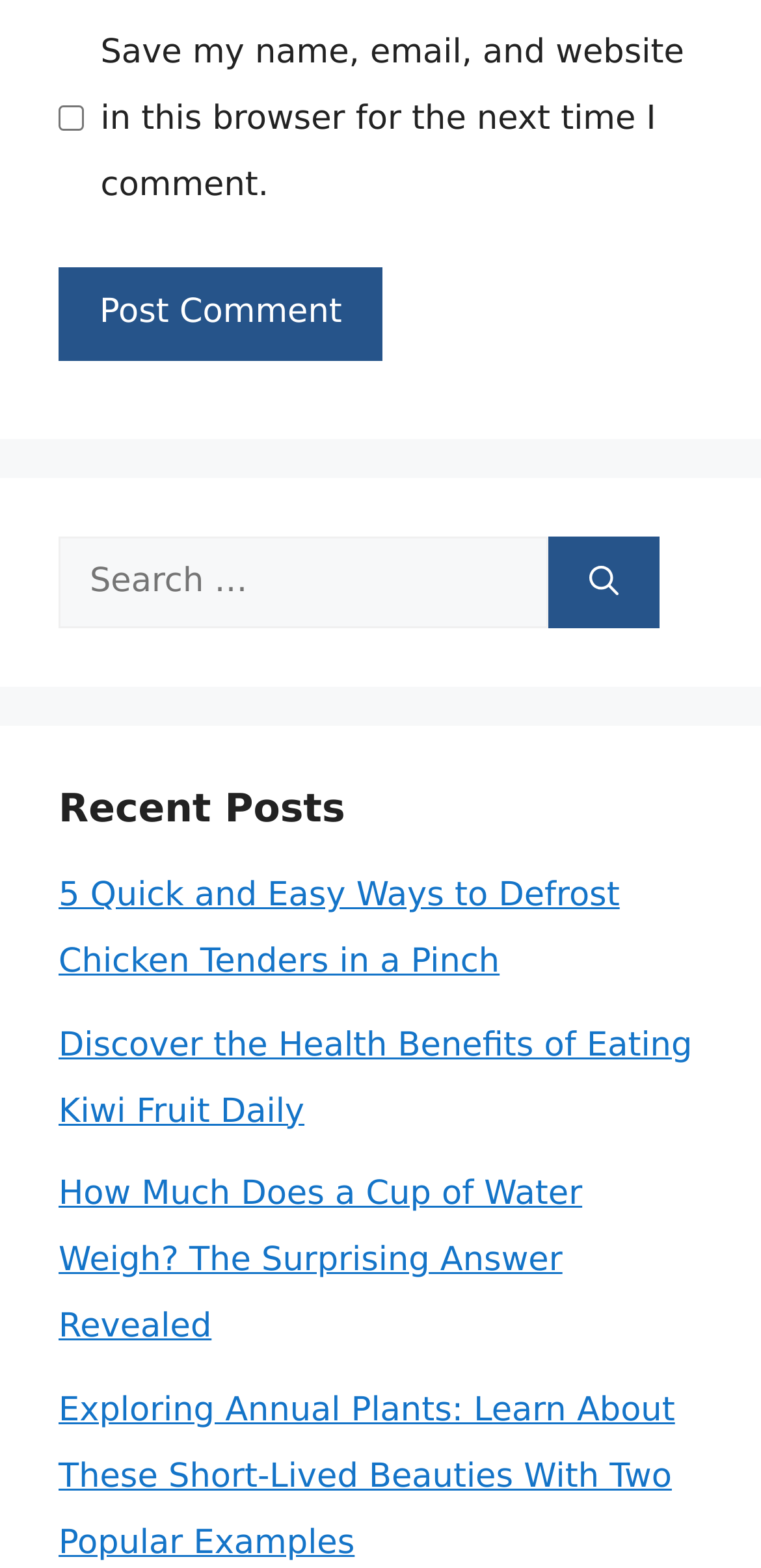Kindly provide the bounding box coordinates of the section you need to click on to fulfill the given instruction: "Check the box to save your information".

[0.077, 0.067, 0.11, 0.084]